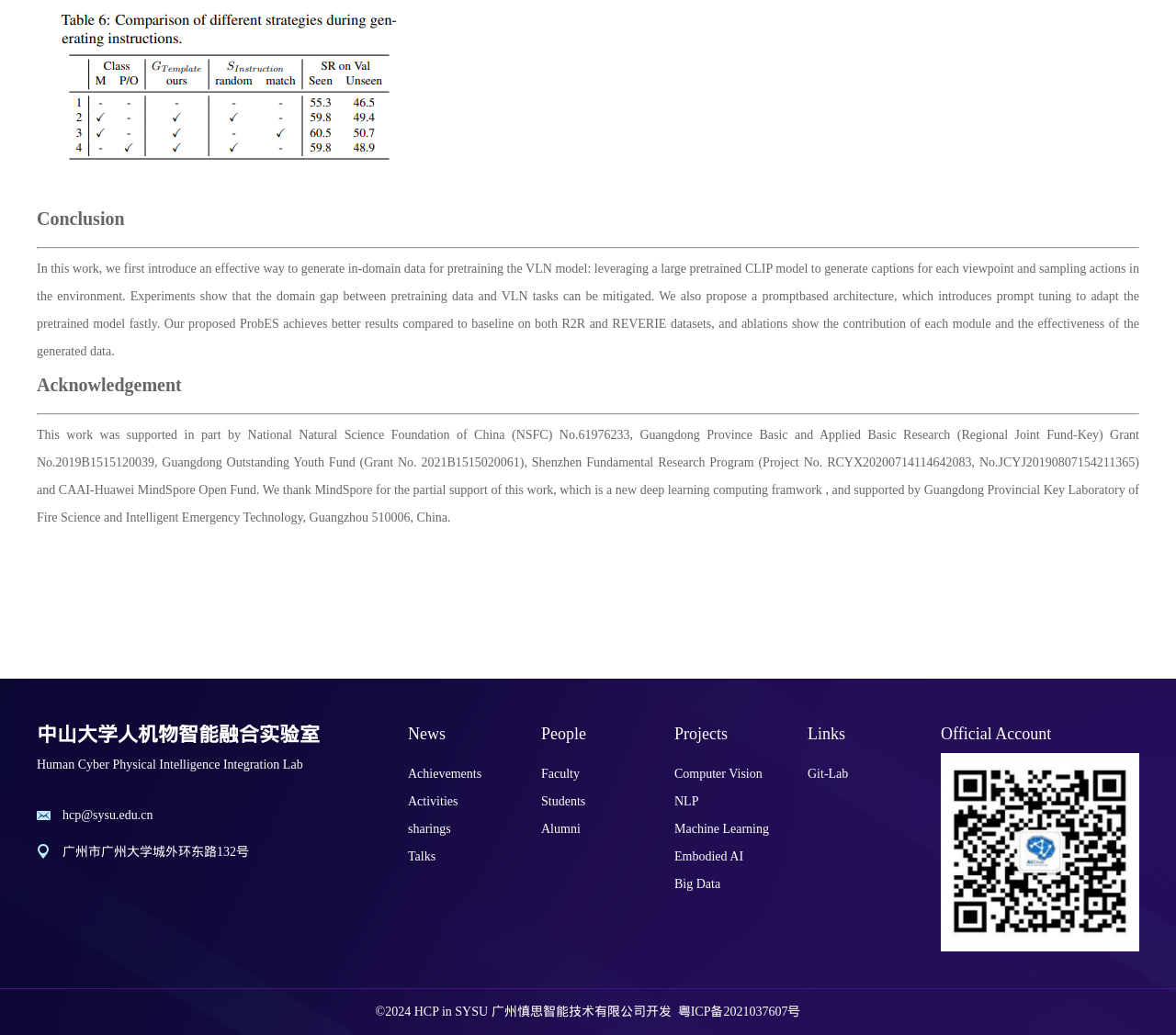Please answer the following question using a single word or phrase: 
What is the topic of the project mentioned?

Computer Vision